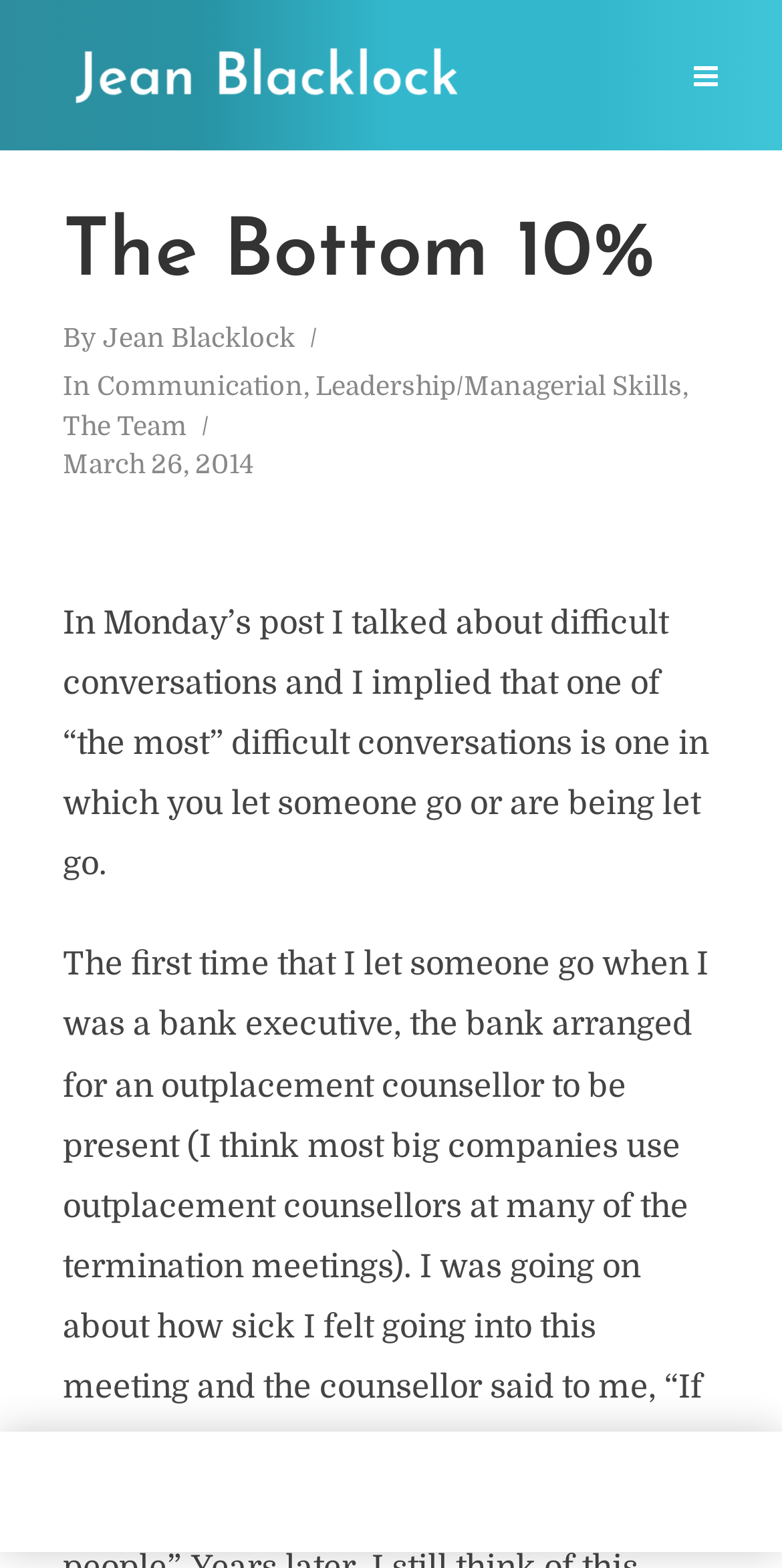Please provide a comprehensive answer to the question below using the information from the image: What is the main topic of the article?

The main topic of the article can be determined by reading the introductory text, which mentions 'difficult conversations' and specifically talks about letting someone go or being let go. This suggests that the article is about difficult conversations.